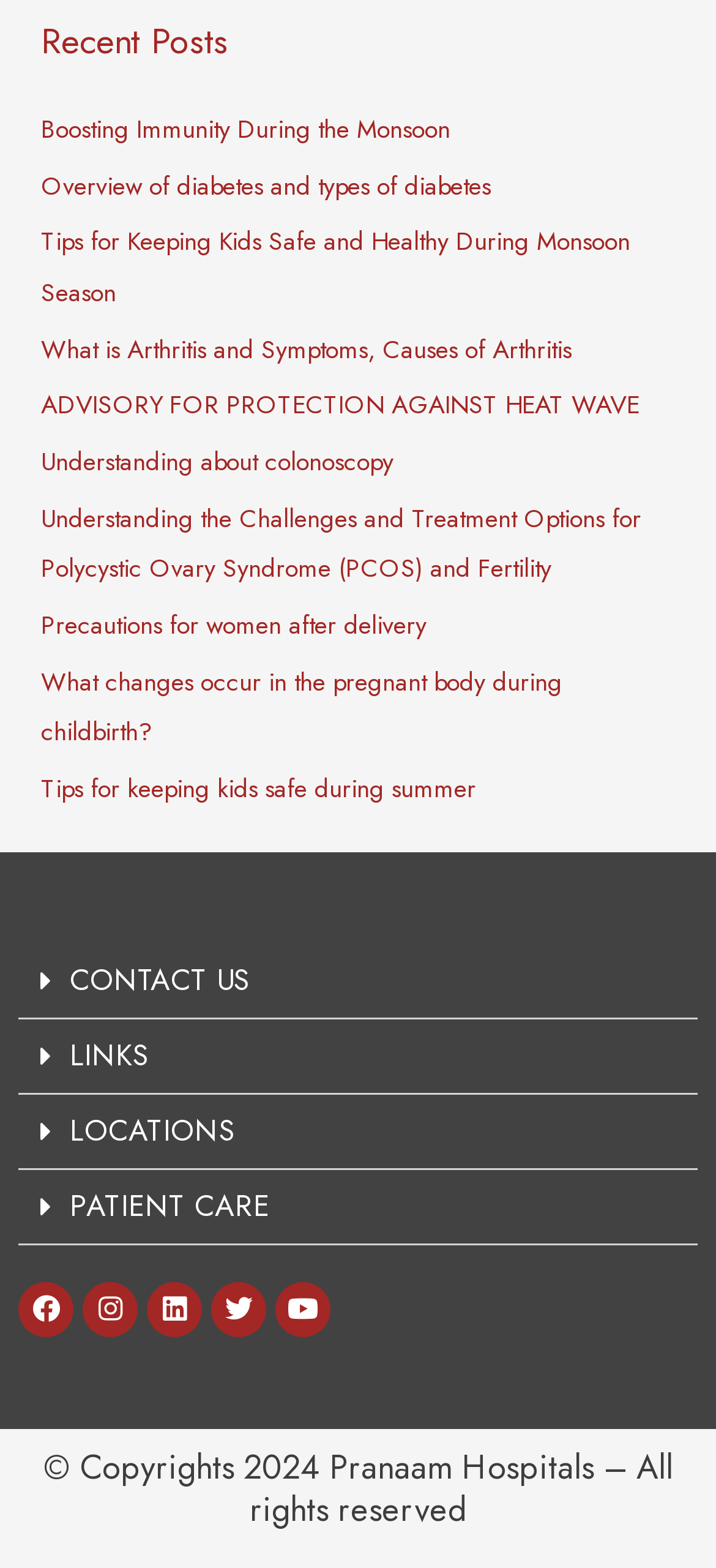How many tabs are available in the tablist?
From the screenshot, supply a one-word or short-phrase answer.

4